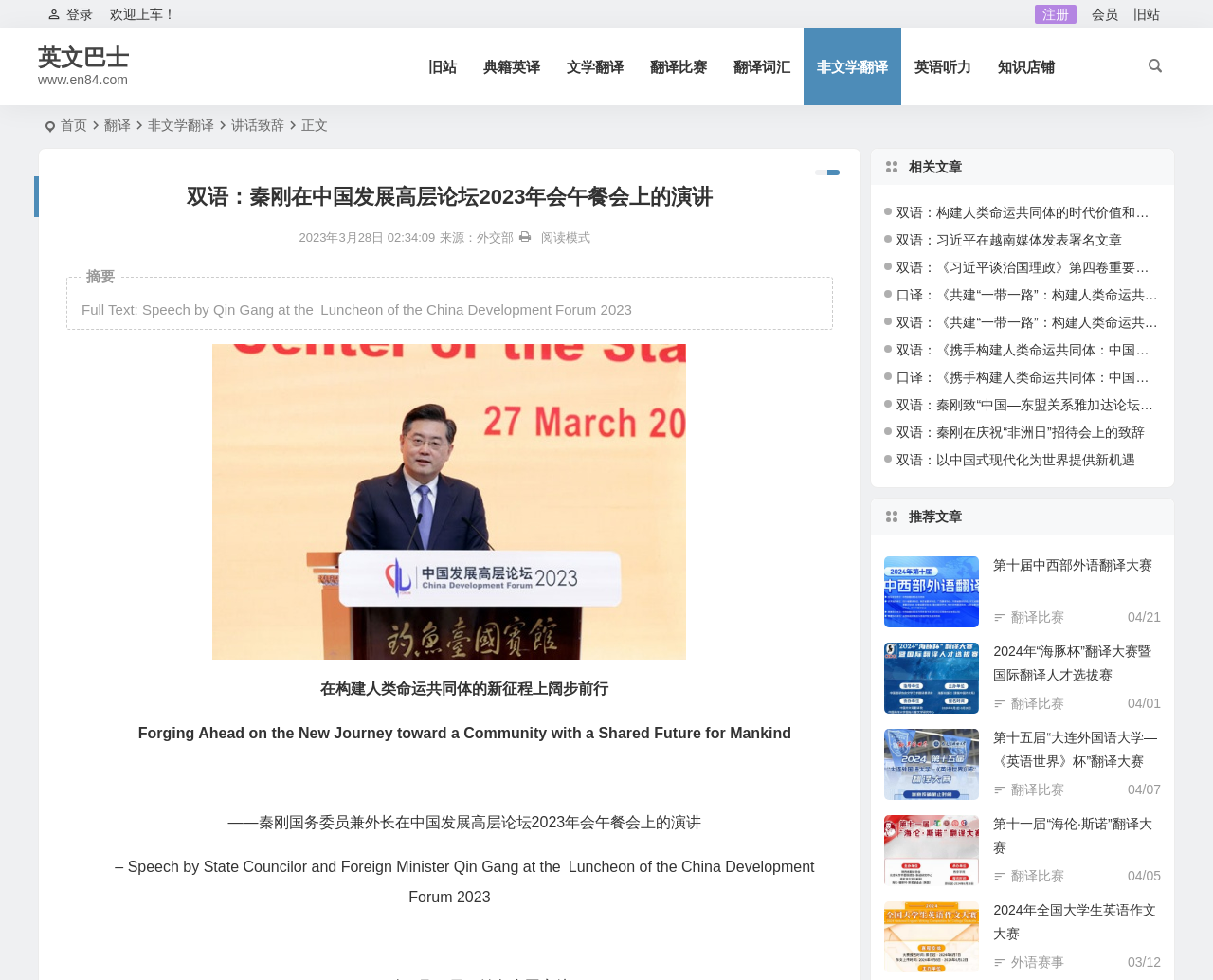Please find the bounding box coordinates of the element that must be clicked to perform the given instruction: "Click the login button". The coordinates should be four float numbers from 0 to 1, i.e., [left, top, right, bottom].

[0.035, 0.0, 0.083, 0.029]